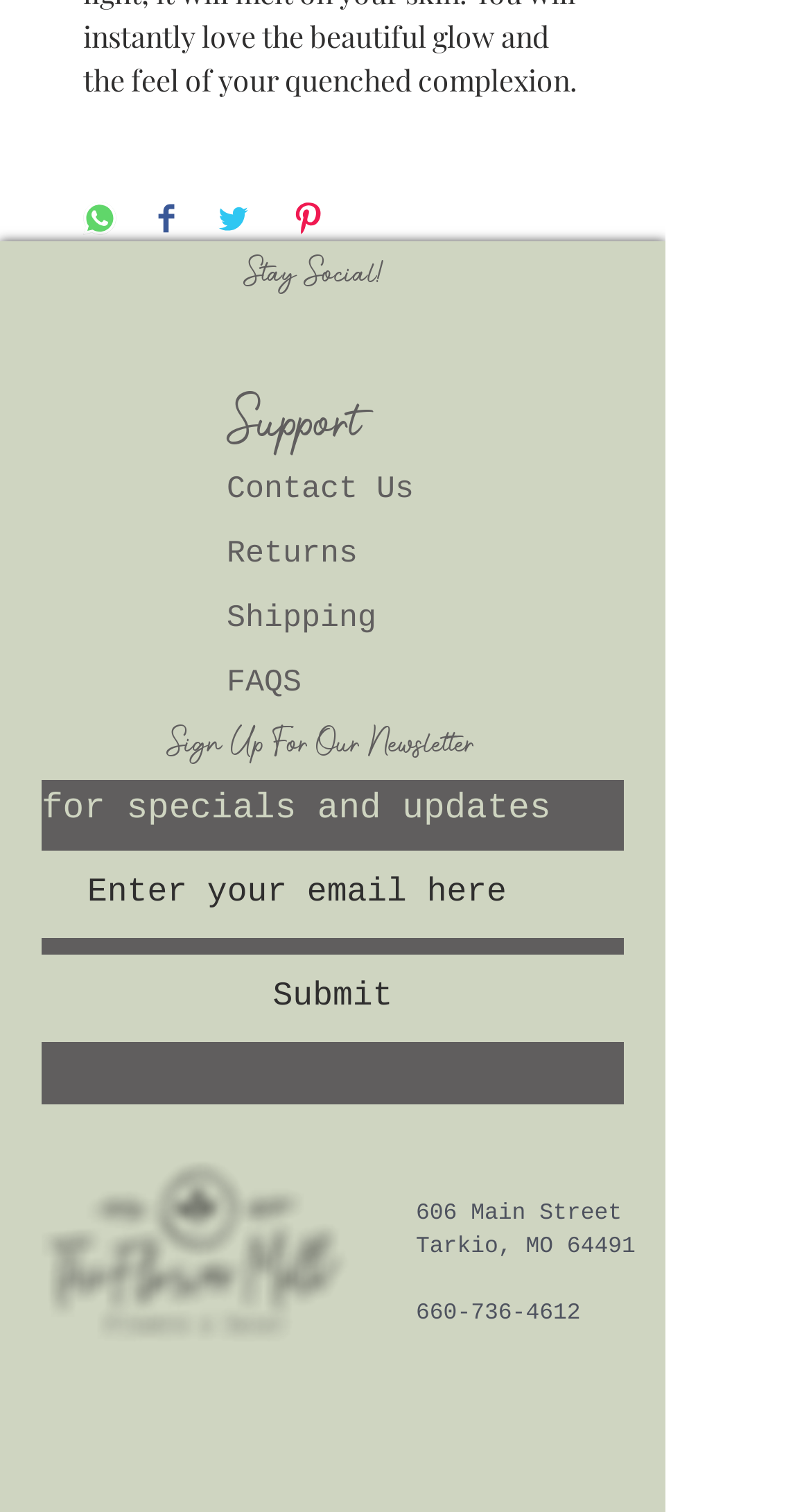Extract the bounding box coordinates for the UI element described by the text: "aria-label="Pin on Pinterest"". The coordinates should be in the form of [left, top, right, bottom] with values between 0 and 1.

[0.359, 0.133, 0.4, 0.159]